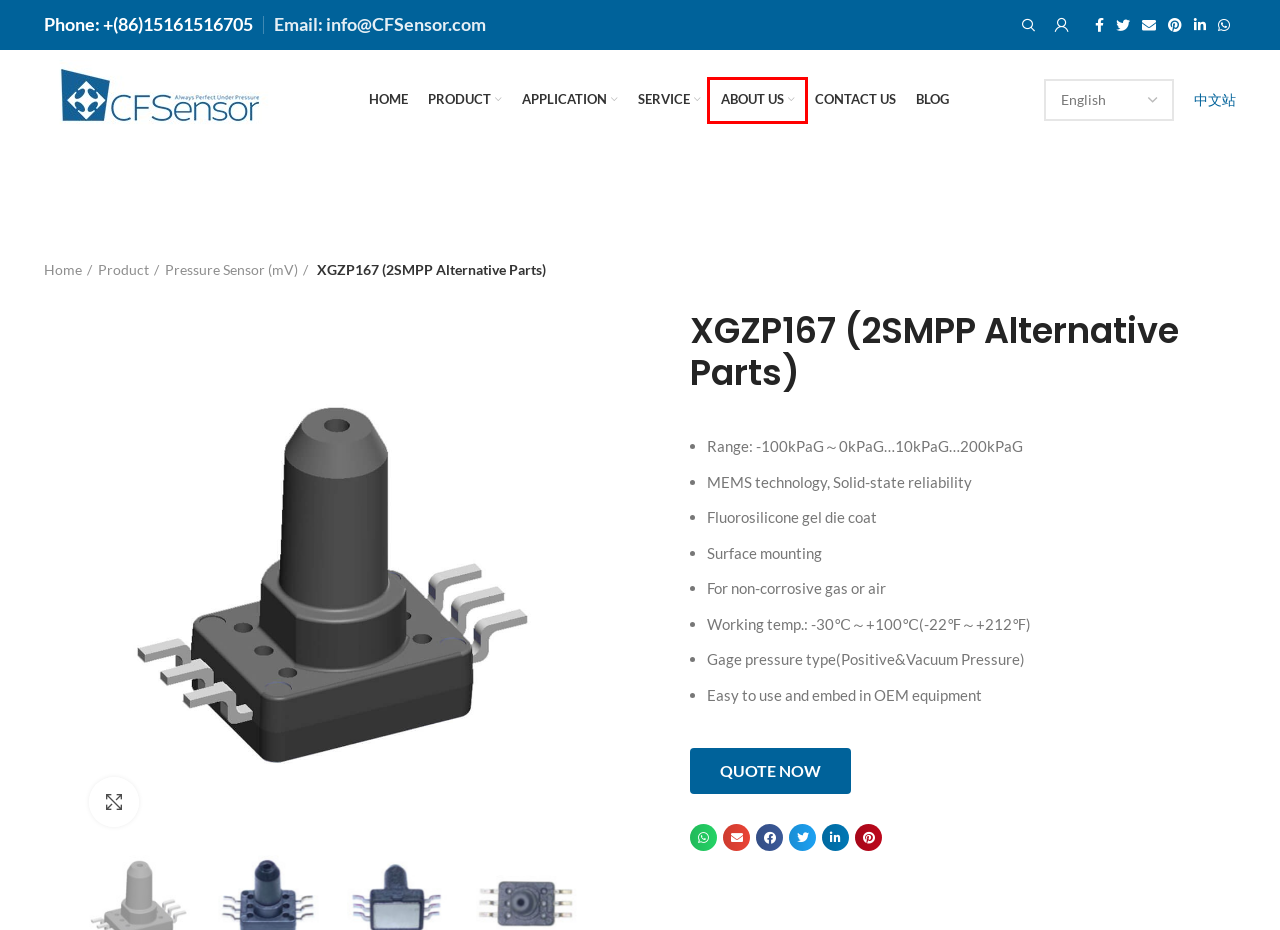With the provided webpage screenshot containing a red bounding box around a UI element, determine which description best matches the new webpage that appears after clicking the selected element. The choices are:
A. My account - CFSensor
B. Downloads - CFSensor
C. Blog - CFSensor
D. CFSensor
E. Product - CFSensor
F. Application - CFSensor
G. Pressure Sensor (mV) - CFSensor
H. Company - CFSensor

H